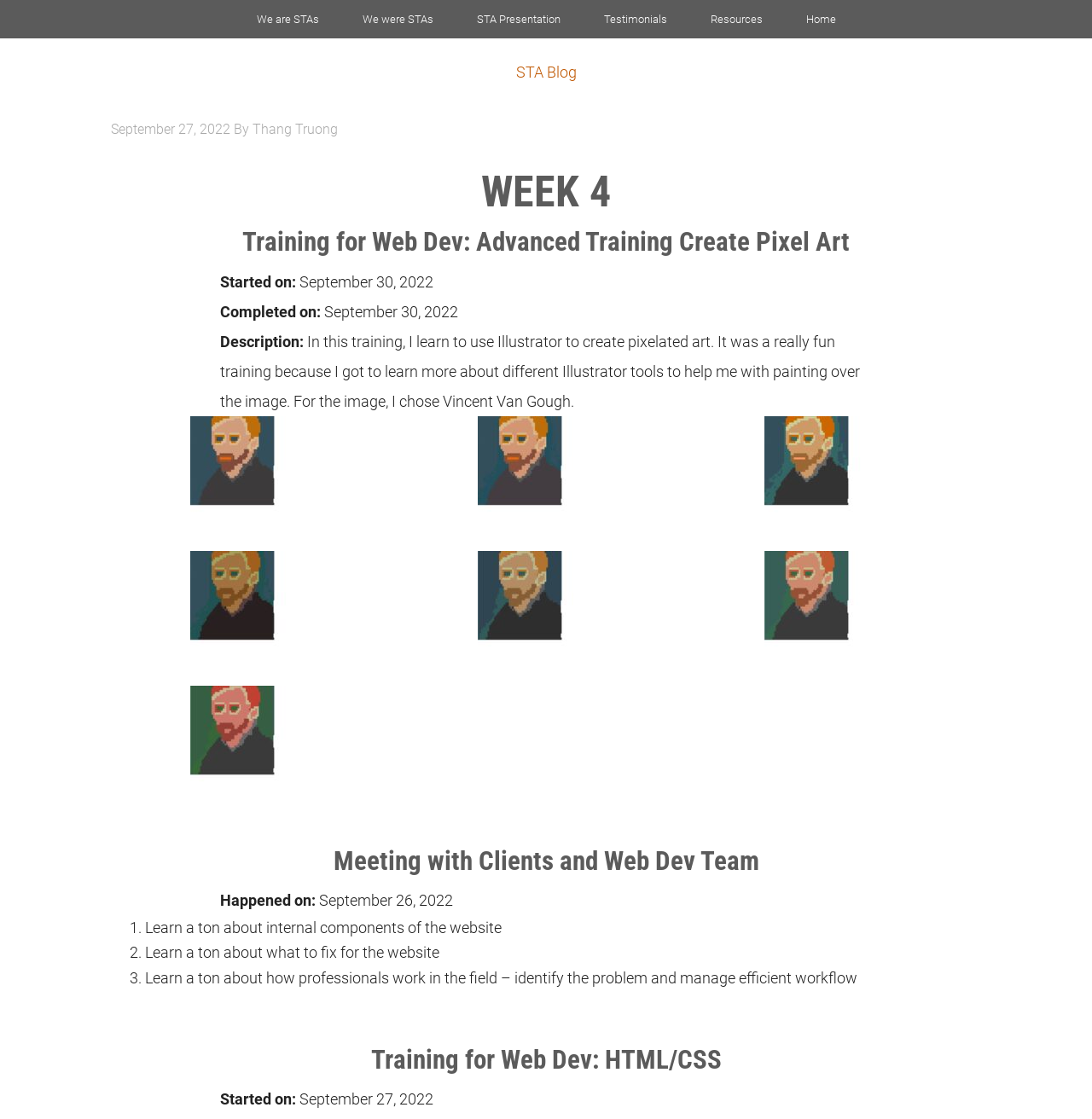Identify the bounding box coordinates for the region of the element that should be clicked to carry out the instruction: "Click on 'STA Blog' link". The bounding box coordinates should be four float numbers between 0 and 1, i.e., [left, top, right, bottom].

[0.055, 0.053, 0.945, 0.076]